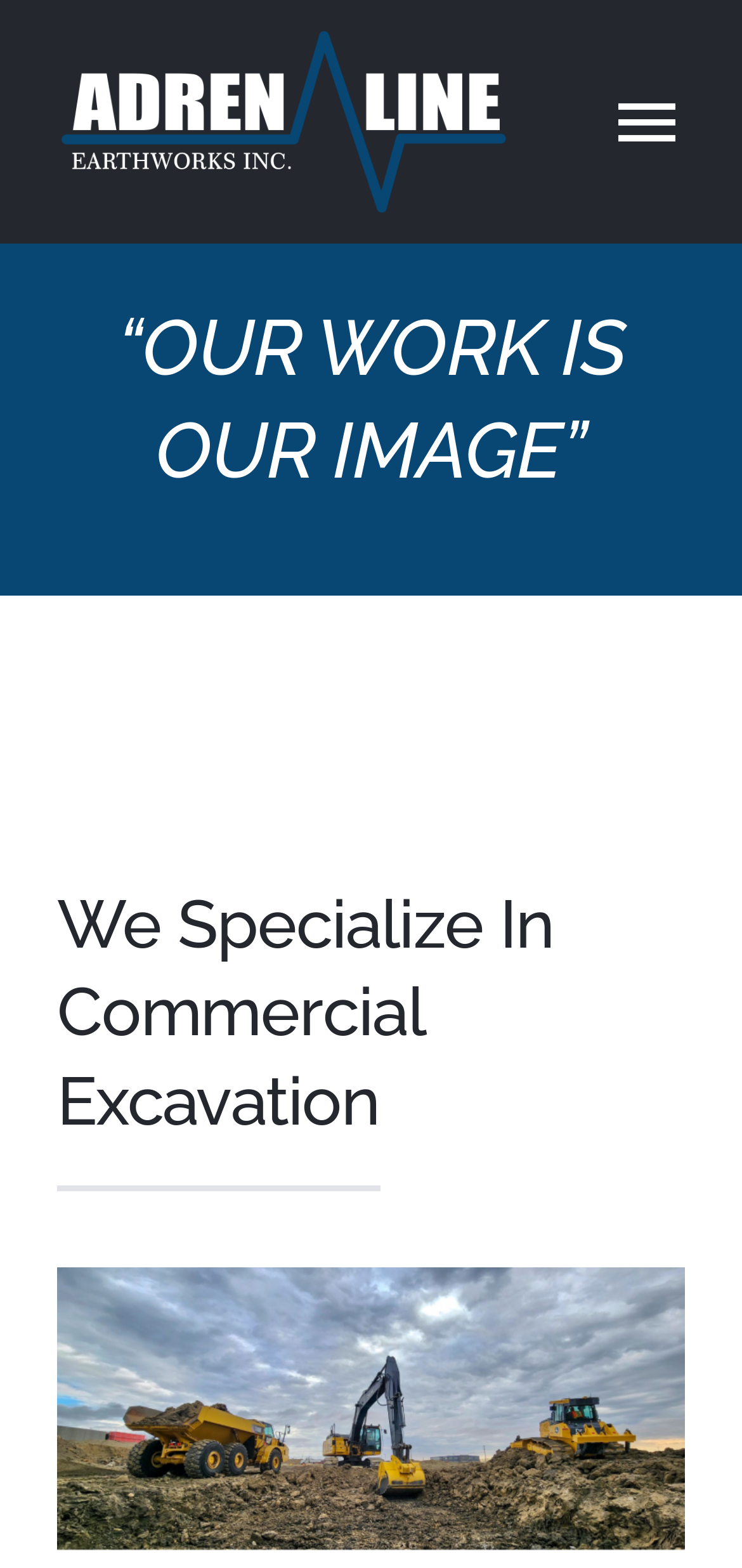Please identify the coordinates of the bounding box for the clickable region that will accomplish this instruction: "View services".

[0.0, 0.28, 1.0, 0.359]